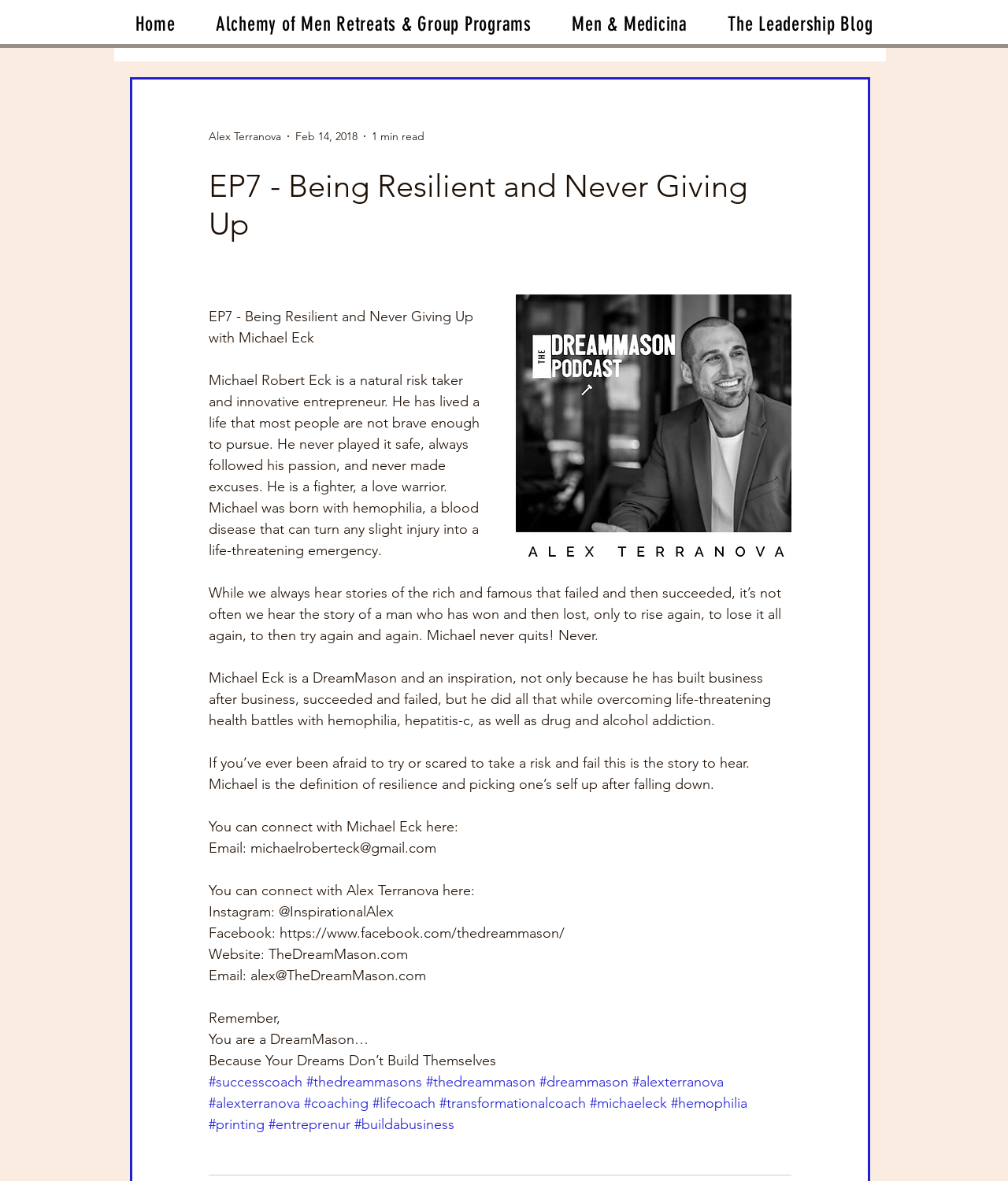How can you connect with Michael Eck?
Answer with a single word or phrase by referring to the visual content.

Via email